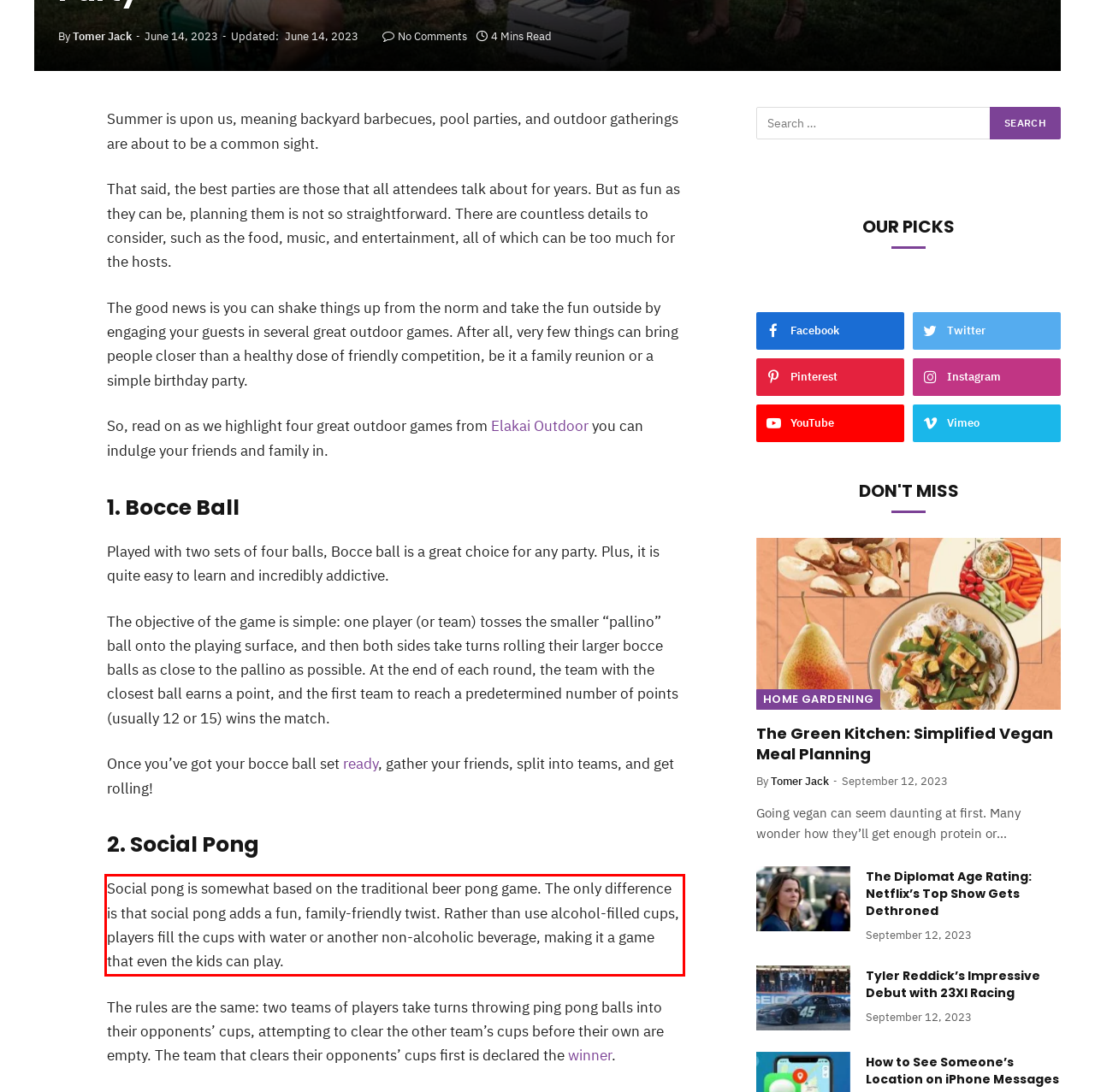Please take the screenshot of the webpage, find the red bounding box, and generate the text content that is within this red bounding box.

Social pong is somewhat based on the traditional beer pong game. The only difference is that social pong adds a fun, family-friendly twist. Rather than use alcohol-filled cups, players fill the cups with water or another non-alcoholic beverage, making it a game that even the kids can play.